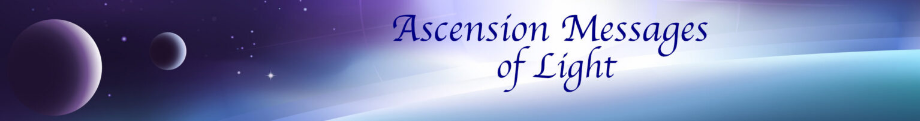Elaborate on the contents of the image in great detail.

The image titled "Ascension Messages of Light" features a serene cosmic backdrop adorned with subtle hues of purple and blue. Celestial elements, including distant planets and shimmering stars, create an ethereal atmosphere that reflects a sense of harmony and transcendence. The title is elegantly scripted across the center in flowing, cursive text, emphasizing a spiritual theme that invites viewers to explore the deeper cycles of existence. This visual presentation resonates with the underlying messages of connection and balance in life, aligning with the broader themes discussed in the accompanying content about the continuous flow and cycles inherent in consciousness and experience.